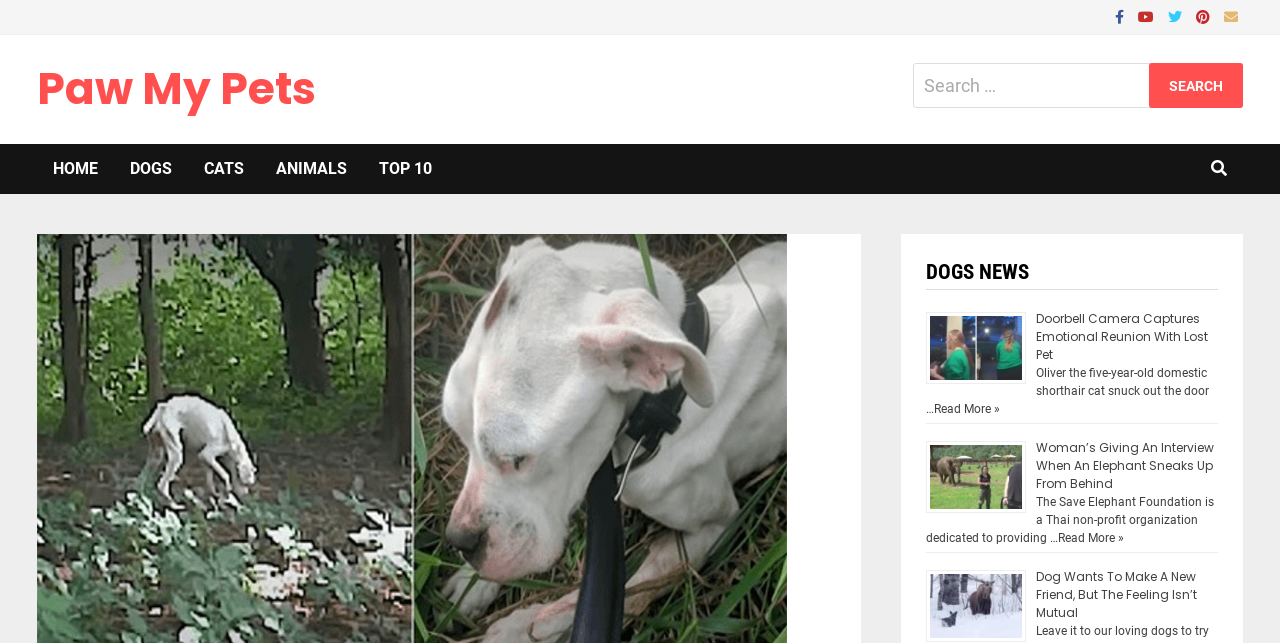Locate the heading on the webpage and return its text.

Man Screams For His Wife When He Sees A ‘Bag Of Bones’ Walking Through His Yard